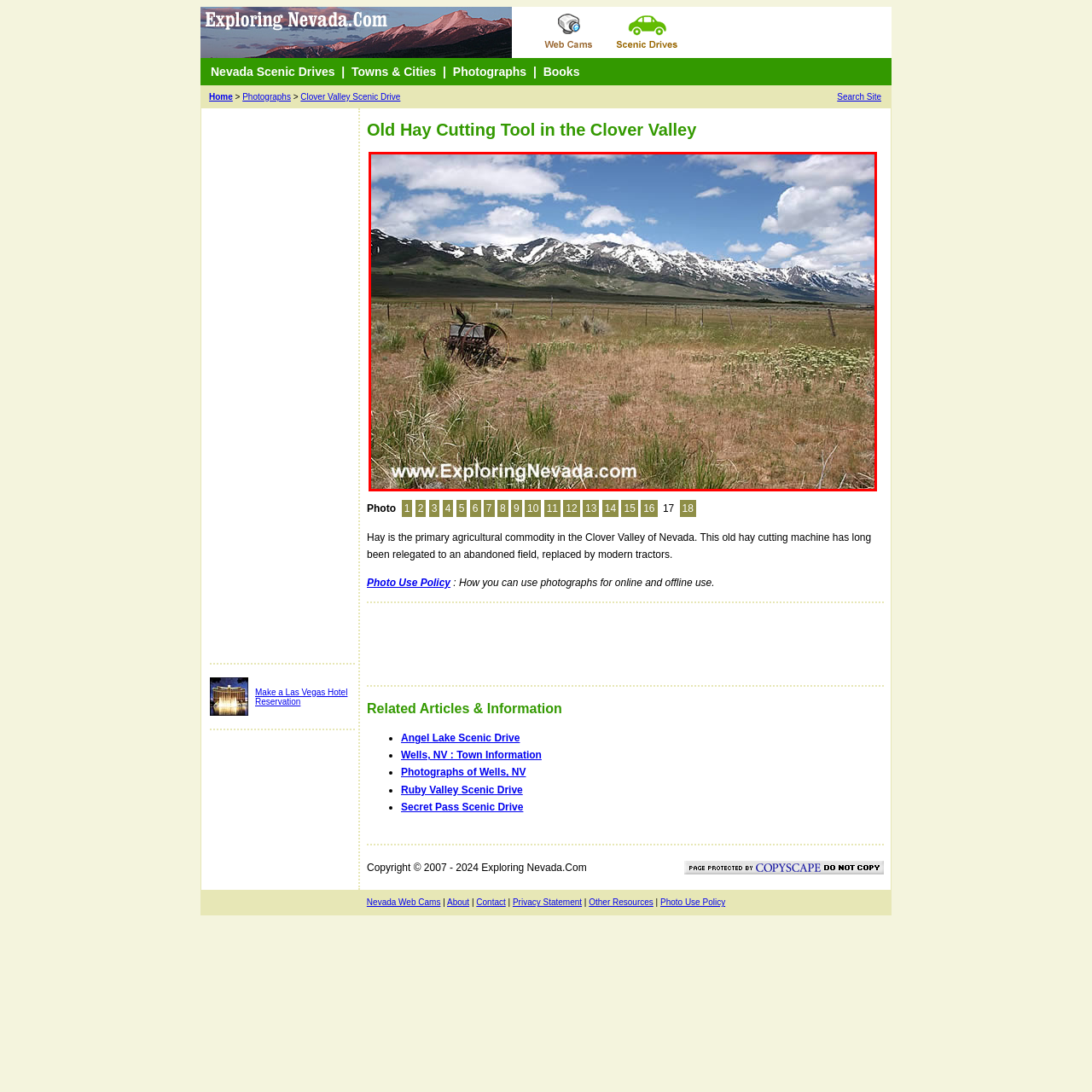What has replaced the old hay cutting tool?
Review the image inside the red bounding box and give a detailed answer.

The caption states that the long-abandoned cutting tool has been superseded by contemporary tractors, implying that modern tractors have taken the place of traditional hay cutting tools in farming practices.